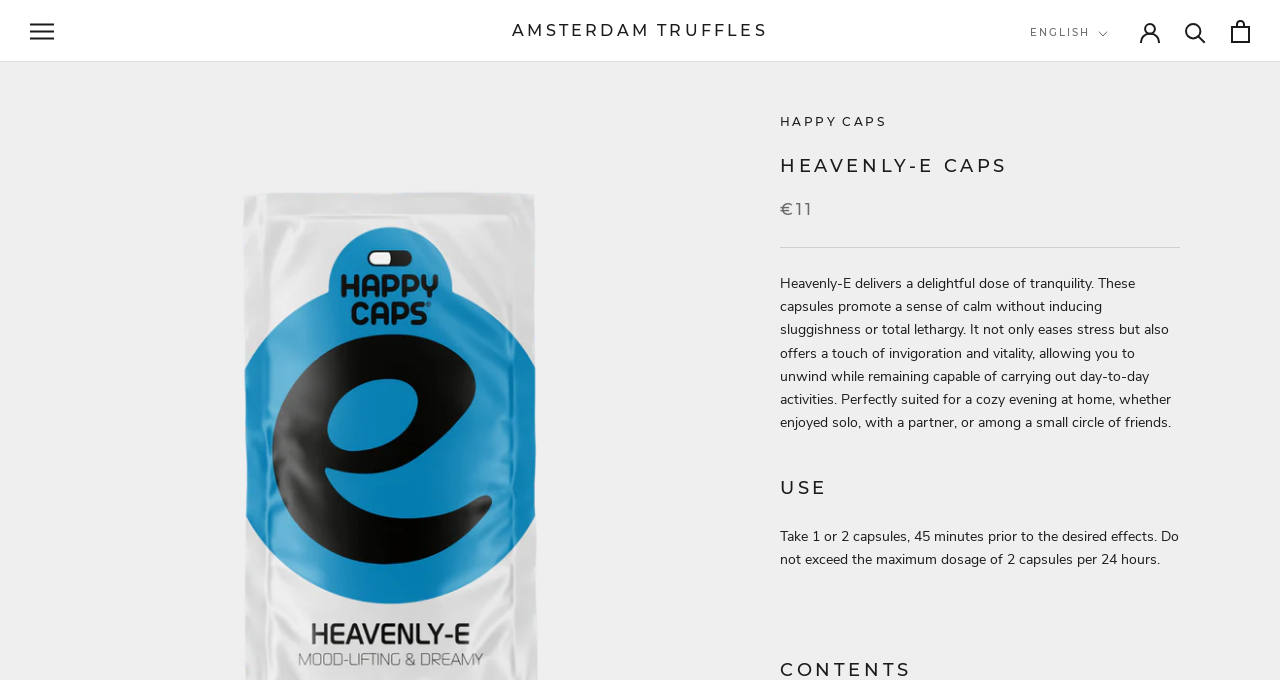What is the benefit of using the product?
Please provide a comprehensive and detailed answer to the question.

I found the answer by looking at the StaticText element 'Heavenly-E delivers a delightful dose of tranquility. These capsules promote a sense of calm without inducing sluggishness or total lethargy. It not only eases stress but also offers a touch of invigoration and vitality...' which is a sibling of the heading 'HEAVENLY-E CAPS', suggesting that it is a benefit of using the product.